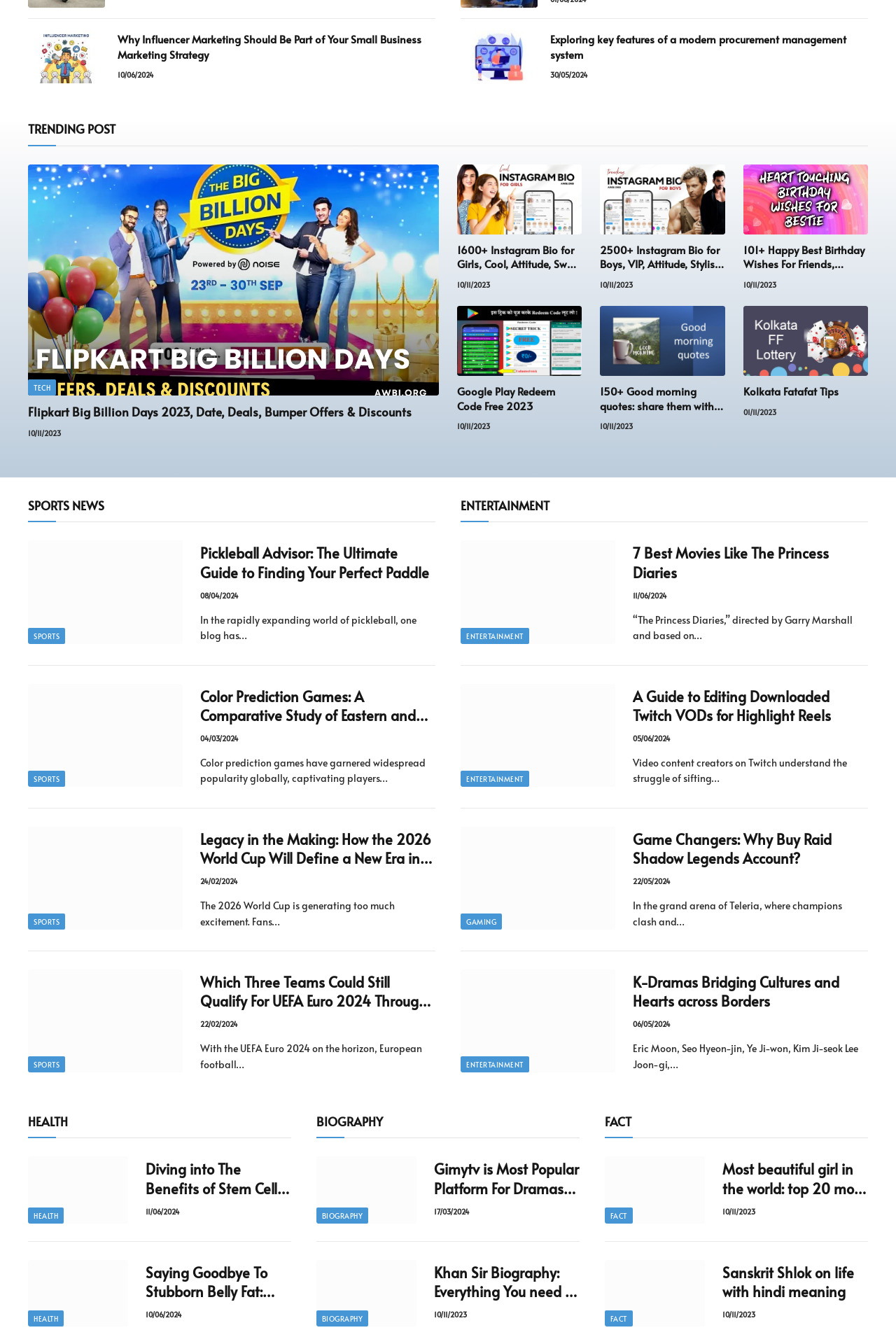Determine the bounding box coordinates of the UI element that matches the following description: "Sports". The coordinates should be four float numbers between 0 and 1 in the format [left, top, right, bottom].

[0.031, 0.47, 0.073, 0.482]